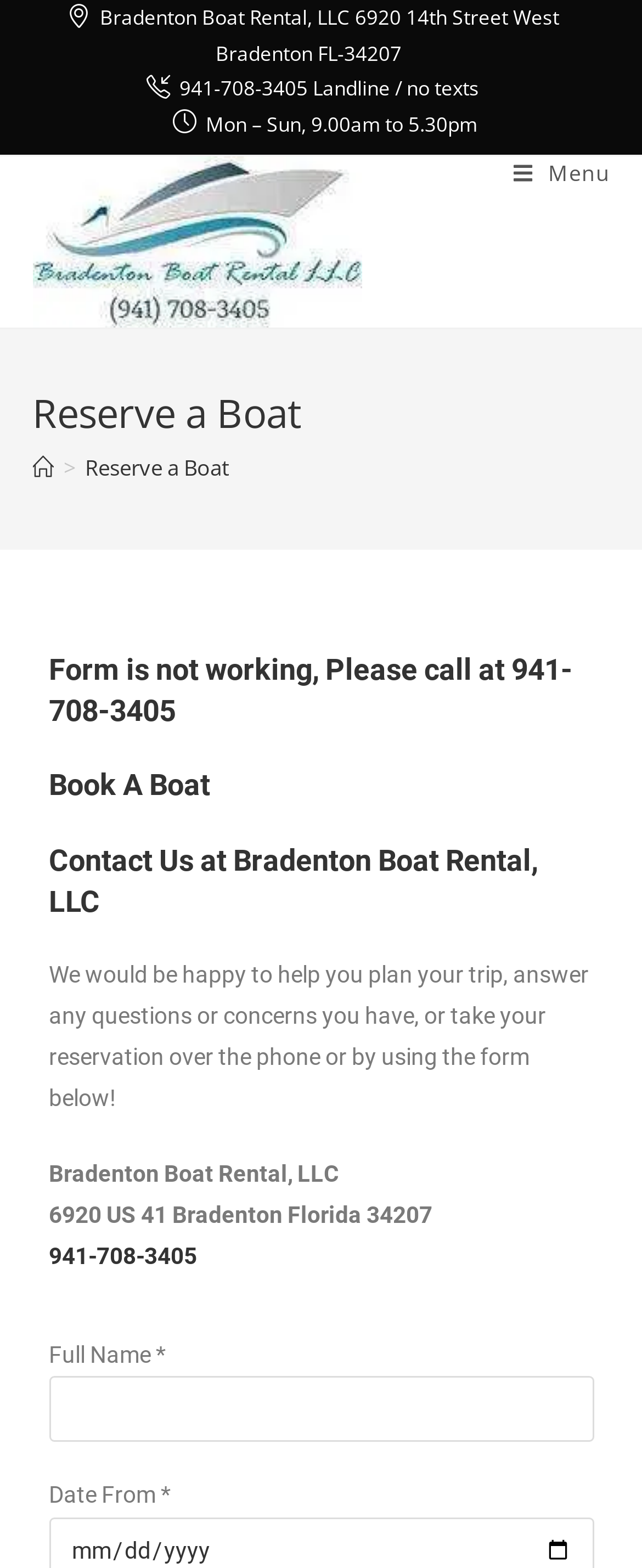Please give a succinct answer using a single word or phrase:
What is the phone number to call for reservation?

941-708-3405